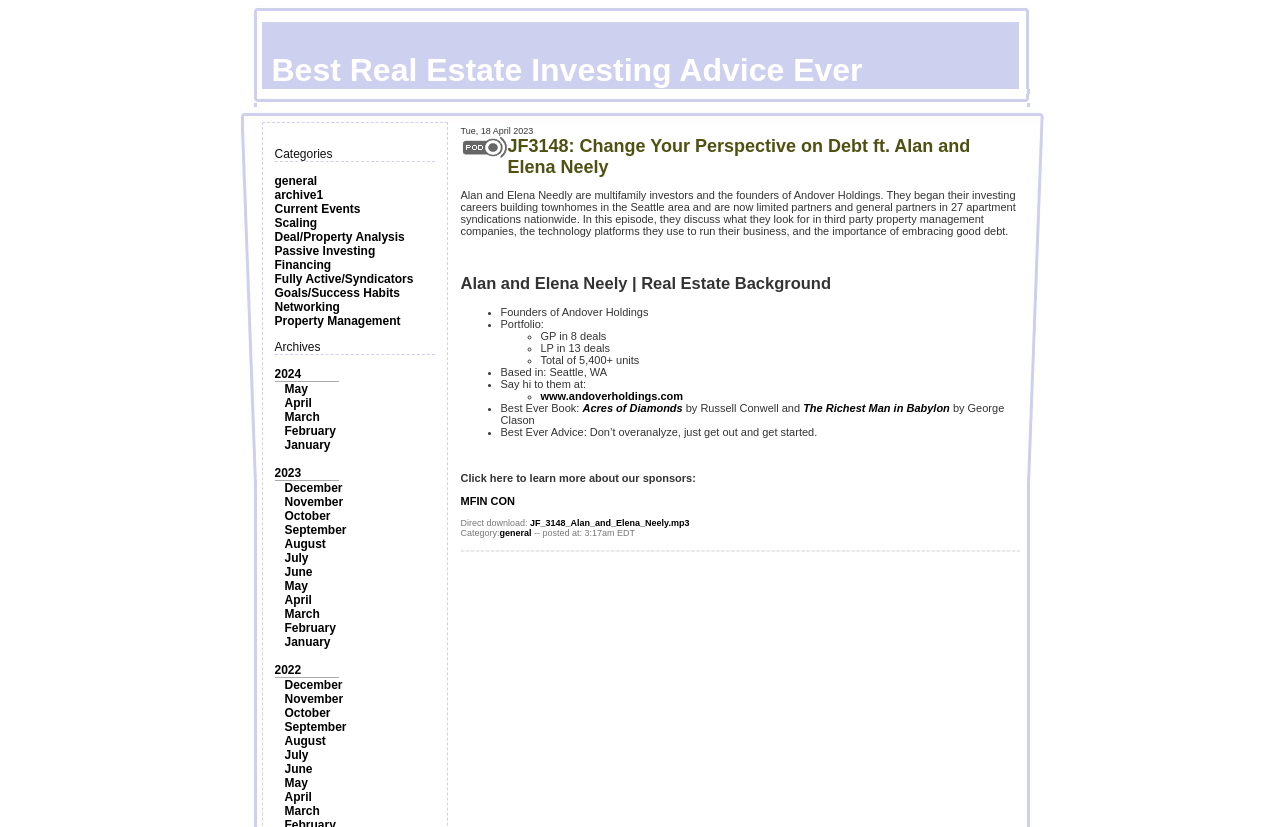Could you indicate the bounding box coordinates of the region to click in order to complete this instruction: "Click the link to Links".

None